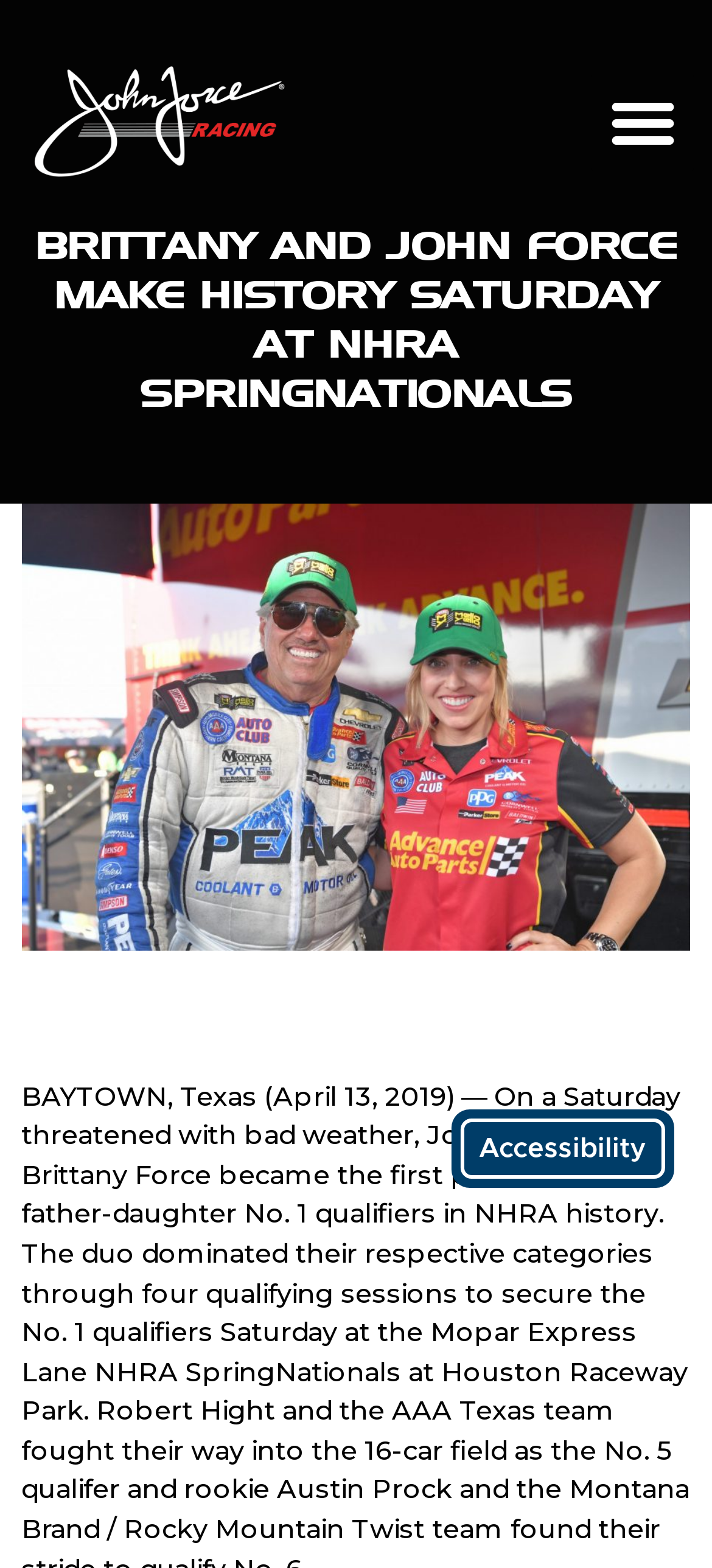Specify the bounding box coordinates (top-left x, top-left y, bottom-right x, bottom-right y) of the UI element in the screenshot that matches this description: Accessibility

[0.634, 0.708, 0.946, 0.758]